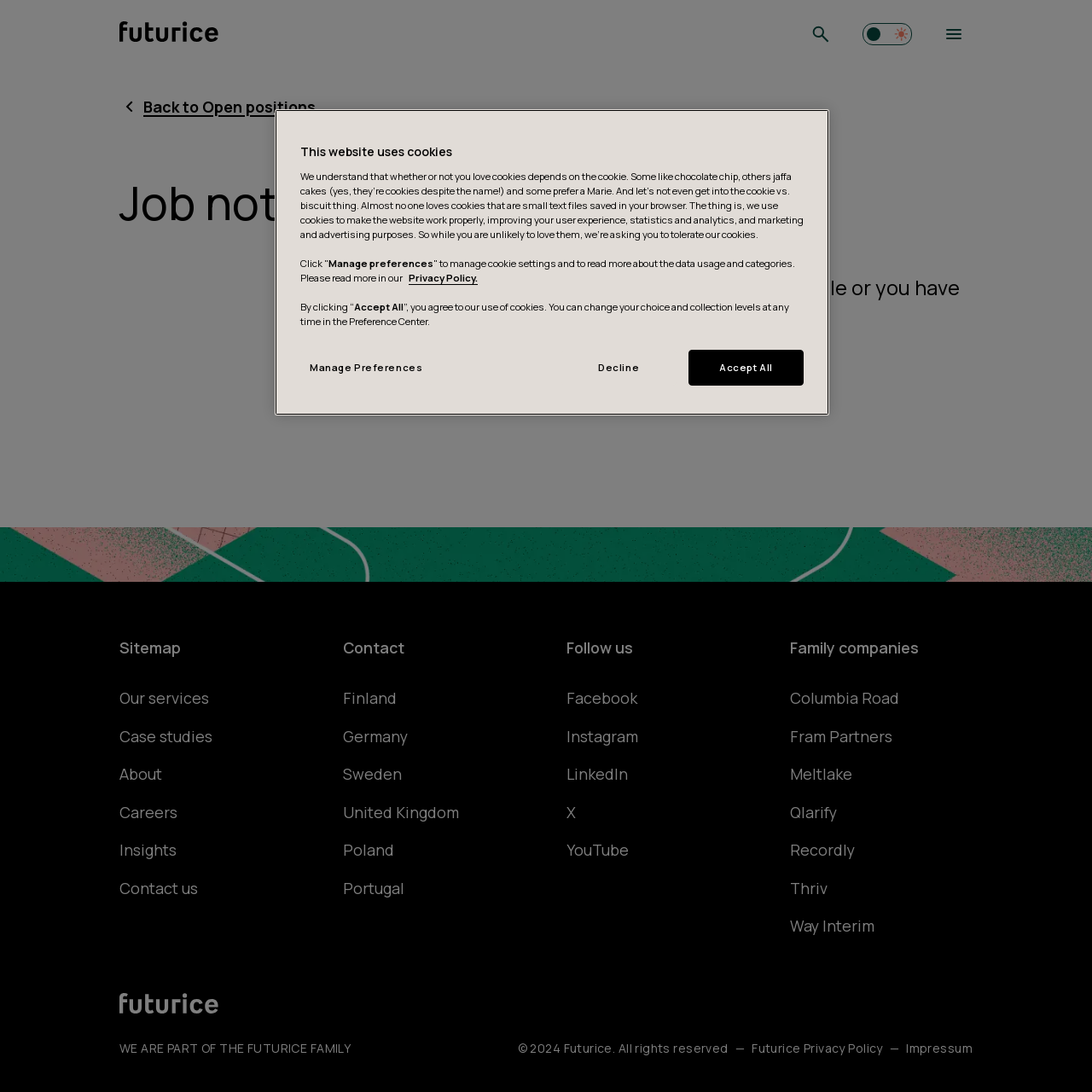What is the purpose of the toggle navigation button?
Carefully examine the image and provide a detailed answer to the question.

The toggle navigation button has a popup with the label 'Toggle Navigation' and controls the 'main-nav-menu', indicating that its purpose is to open the main navigation menu.